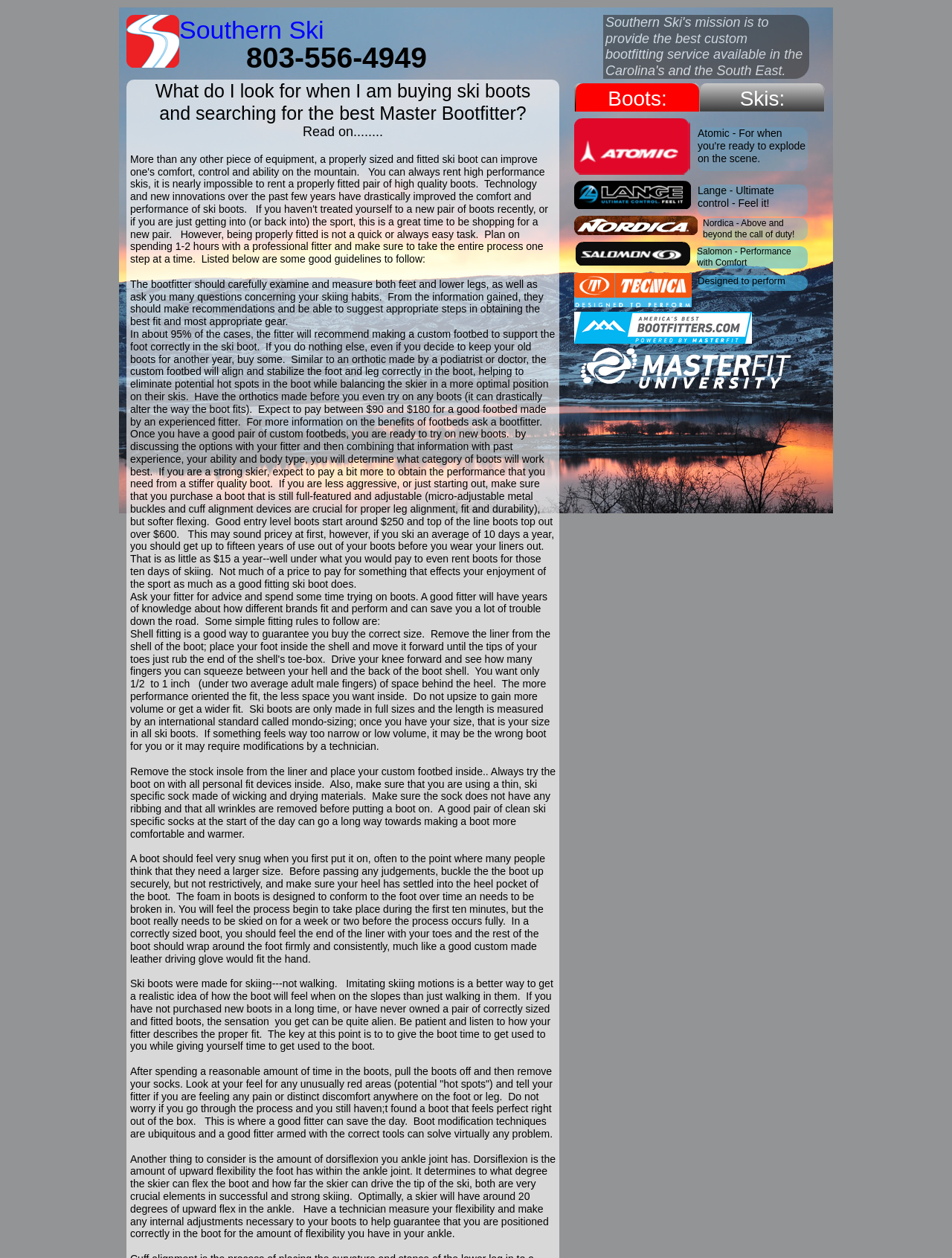Generate a comprehensive description of the webpage.

This webpage is about custom bootfitting tips for ski boots, with a focus on how to buy the right boots and the importance of proper fitting. At the top of the page, there is a link to "Southern Ski" and a phone number "803-556-4949". Below this, there is a series of paragraphs that provide guidance on what to look for when buying ski boots, including the importance of finding a good Master Bootfitter who can examine and measure both feet and lower legs, and make recommendations based on skiing habits.

The main content of the page is divided into sections, with each section providing detailed information on a specific aspect of buying and fitting ski boots. The sections are separated by a horizontal tab list, with tabs labeled "Boots" and "Skis". The "Boots" tab is selected by default, and it displays a list of links to different ski boot brands, including Lange, Nordica, Salomon, and others. Each brand has a brief slogan or description below its link.

The main content of the page is written in a conversational tone, with the author providing personal anecdotes and advice based on their experience as a Master Bootfitter. The text is dense and informative, with many paragraphs discussing specific topics such as the importance of custom footbeds, how to try on boots, and what to look for in a good fit. There are also several mentions of the benefits of buying high-quality boots, including the fact that they can last for many years and provide better performance and comfort on the slopes.

Overall, this webpage is a valuable resource for anyone looking to buy ski boots, with a wealth of information and advice from an experienced Master Bootfitter.